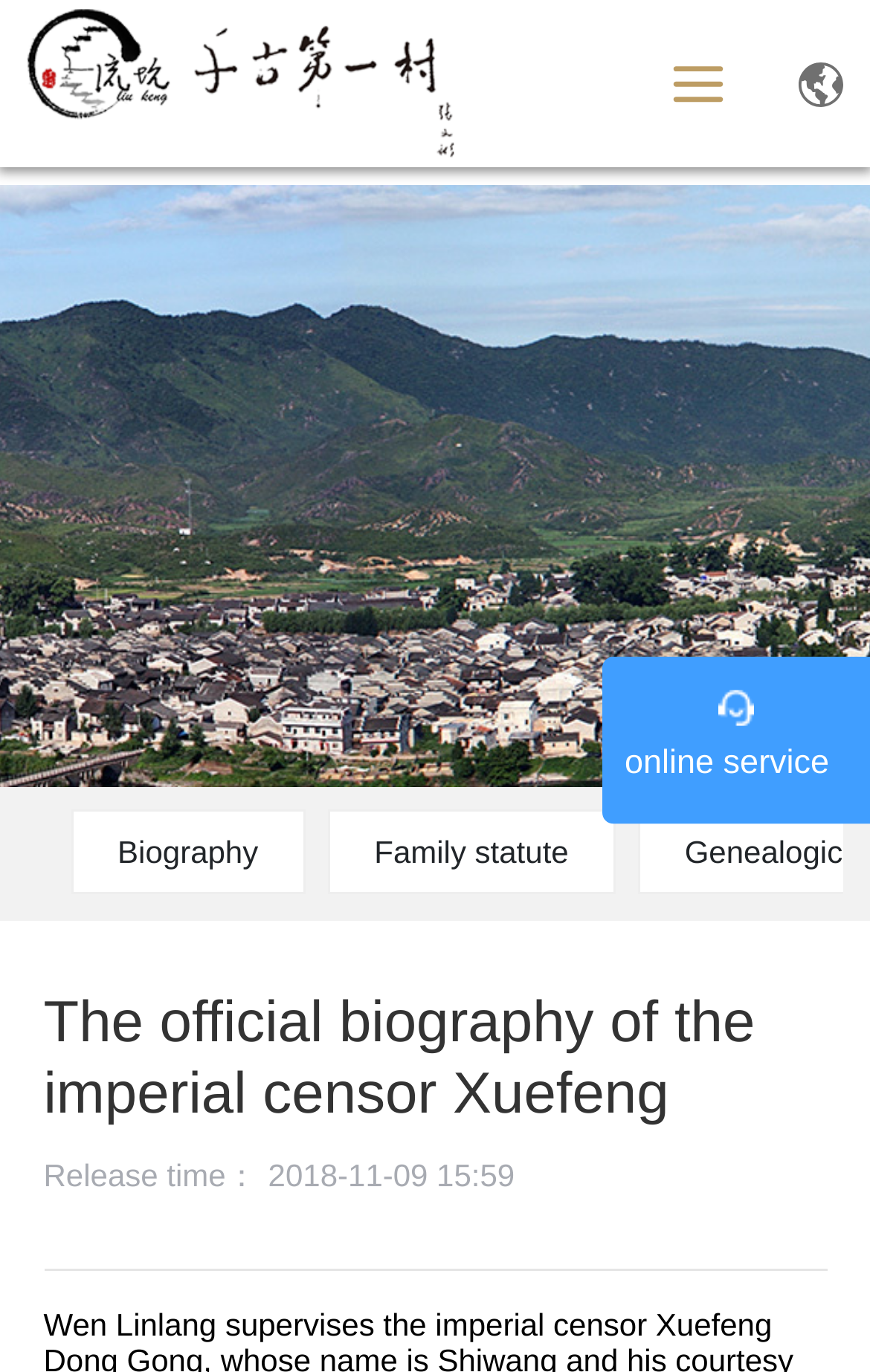How many links are there in the navigation menu?
Make sure to answer the question with a detailed and comprehensive explanation.

The question can be answered by counting the number of link elements within the group element with the text '2 / 3'.